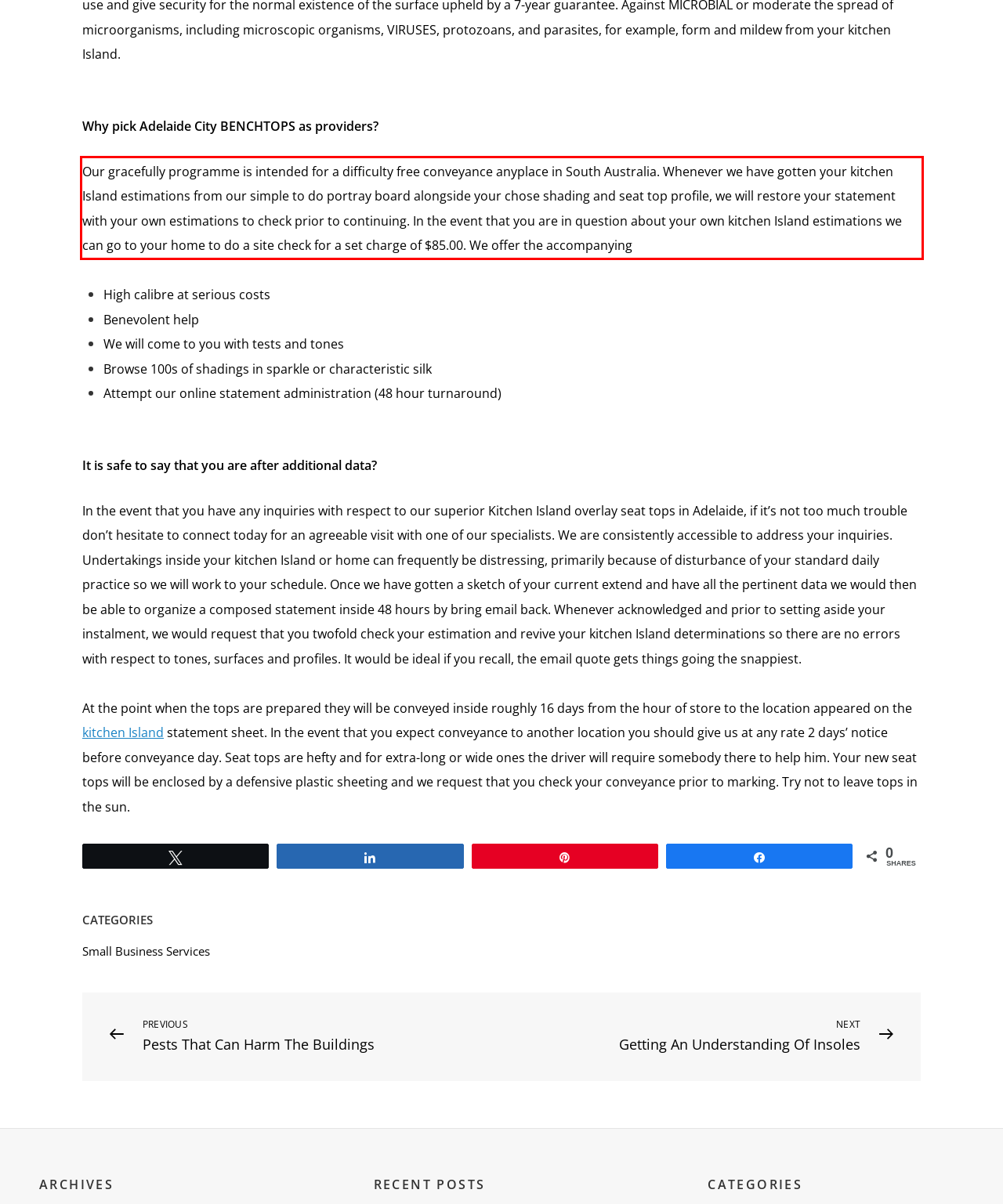There is a UI element on the webpage screenshot marked by a red bounding box. Extract and generate the text content from within this red box.

Our gracefully programme is intended for a difficulty free conveyance anyplace in South Australia. Whenever we have gotten your kitchen Island estimations from our simple to do portray board alongside your chose shading and seat top profile, we will restore your statement with your own estimations to check prior to continuing. In the event that you are in question about your own kitchen Island estimations we can go to your home to do a site check for a set charge of $85.00. We offer the accompanying